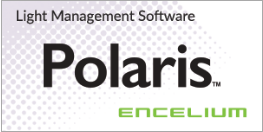Give a concise answer using only one word or phrase for this question:
What symbol is used to indicate Polaris is a proprietary product?

™